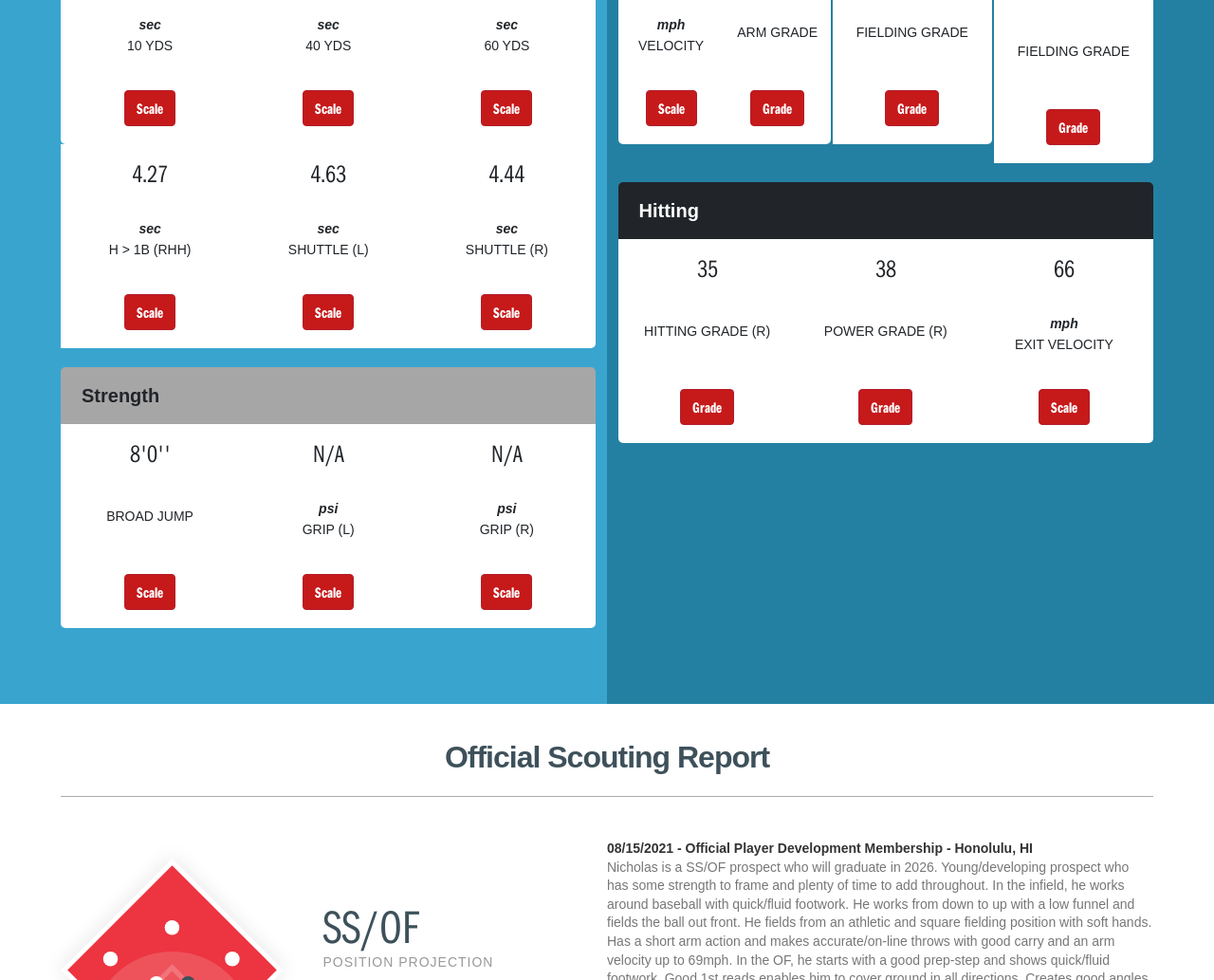What is the distance in yards for the first scale?
Please provide a detailed answer to the question.

The first scale button is located next to the text '10 YDS', which indicates the distance in yards.